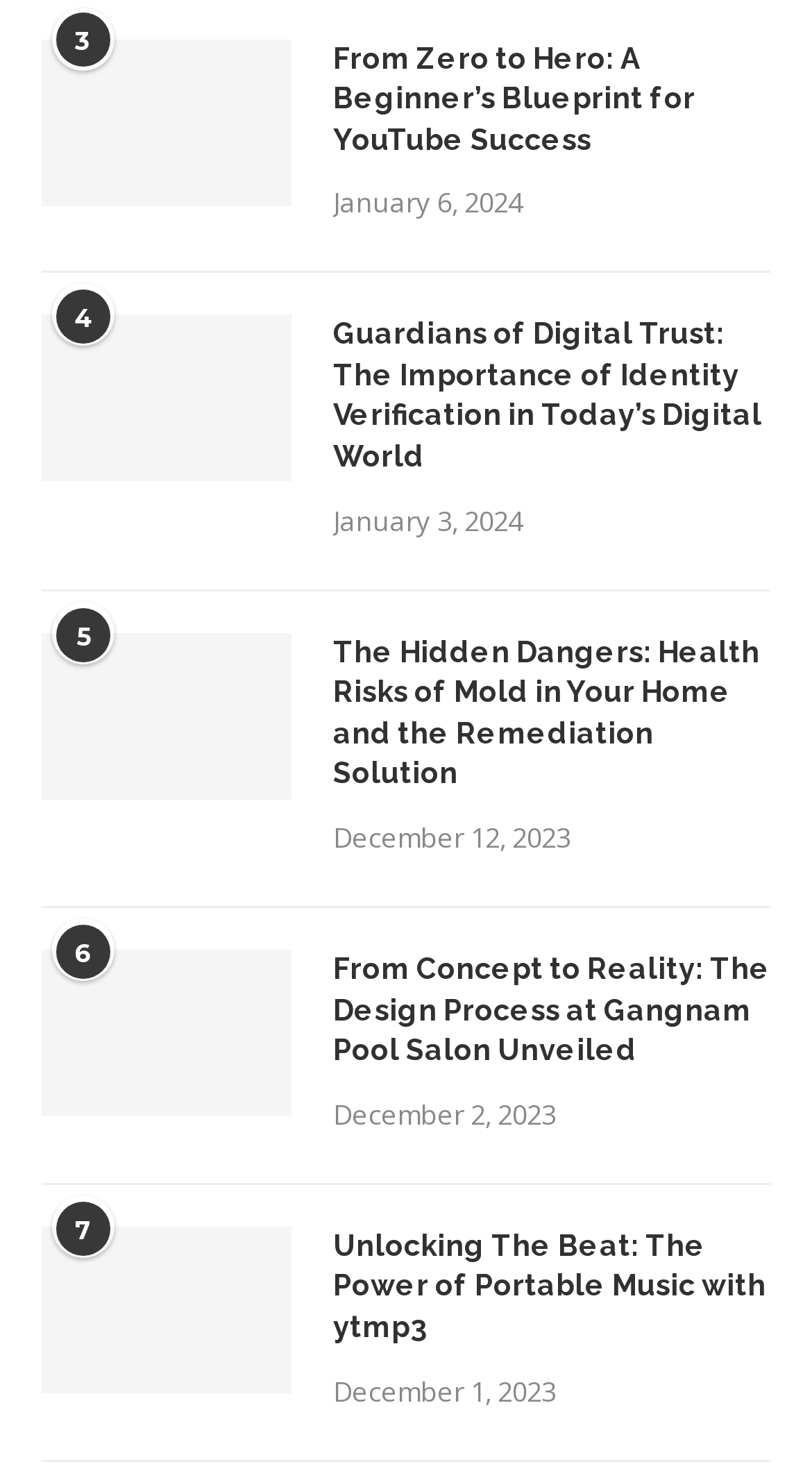How many digits are in the number next to the fifth article?
Please provide a single word or phrase as the answer based on the screenshot.

1